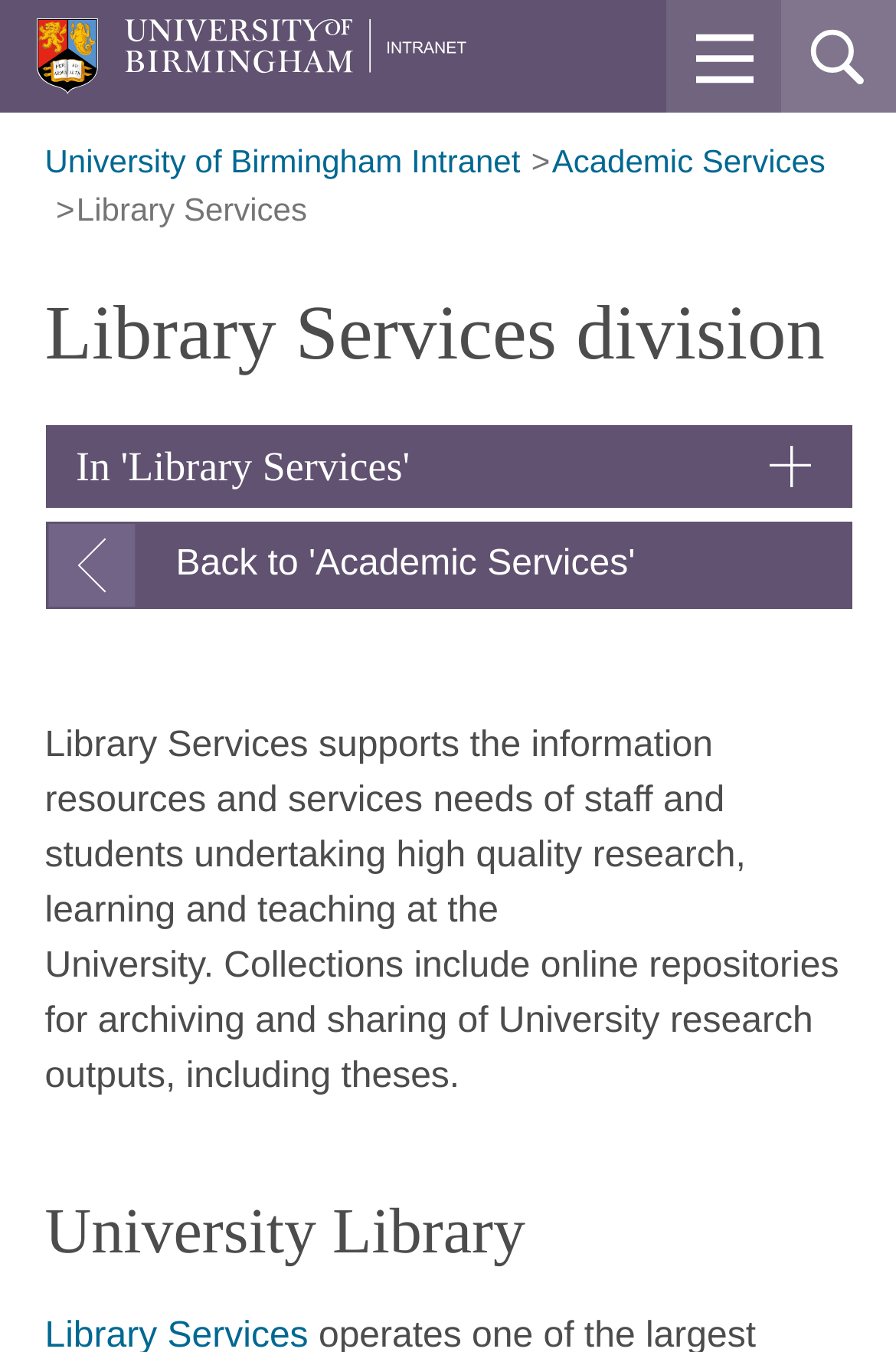Given the description: "Back to 'Academic Services'", determine the bounding box coordinates of the UI element. The coordinates should be formatted as four float numbers between 0 and 1, [left, top, right, bottom].

[0.05, 0.385, 0.95, 0.451]